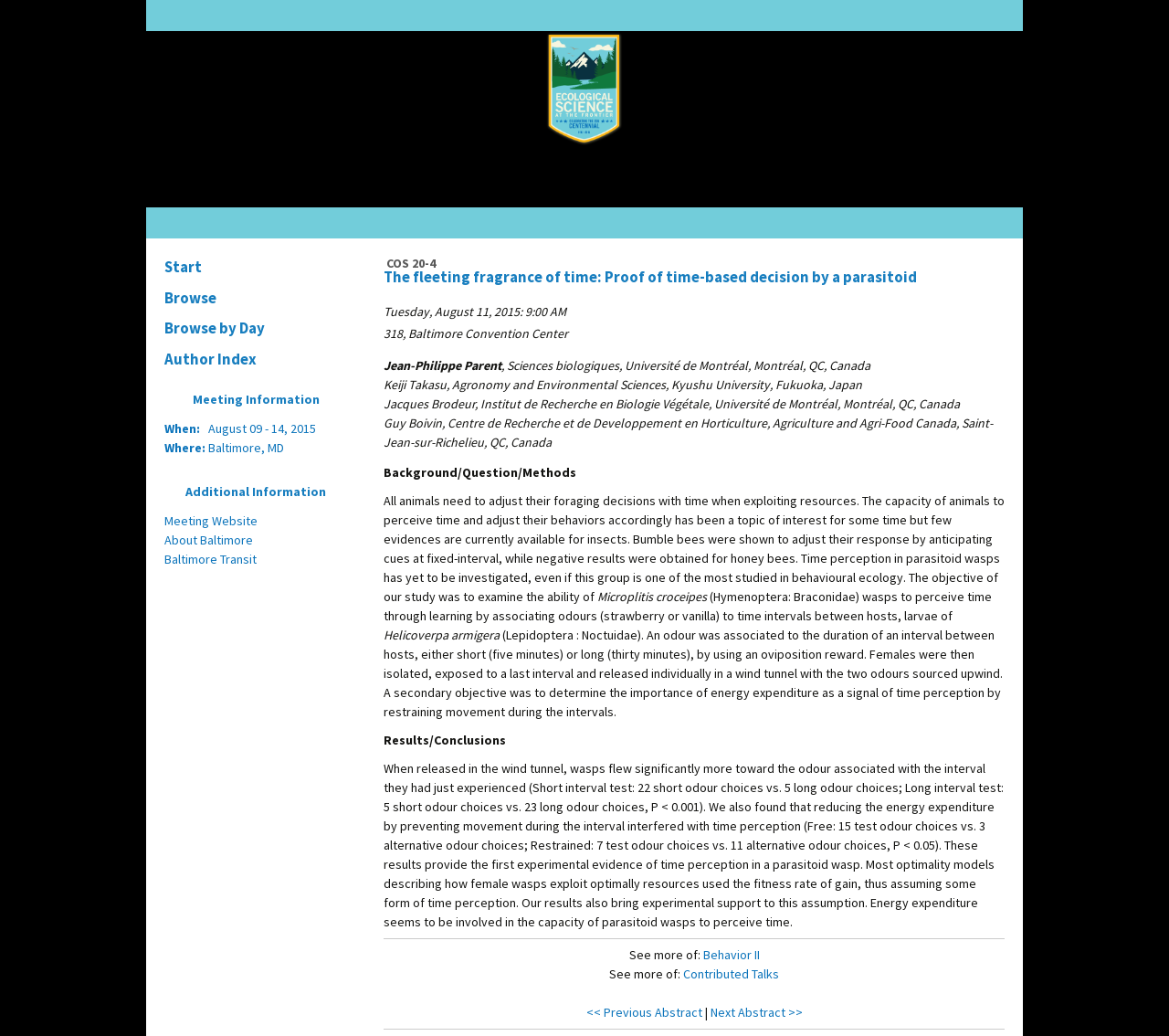Determine the bounding box coordinates for the clickable element to execute this instruction: "Click the 'Behavior II' link". Provide the coordinates as four float numbers between 0 and 1, i.e., [left, top, right, bottom].

[0.601, 0.914, 0.65, 0.93]